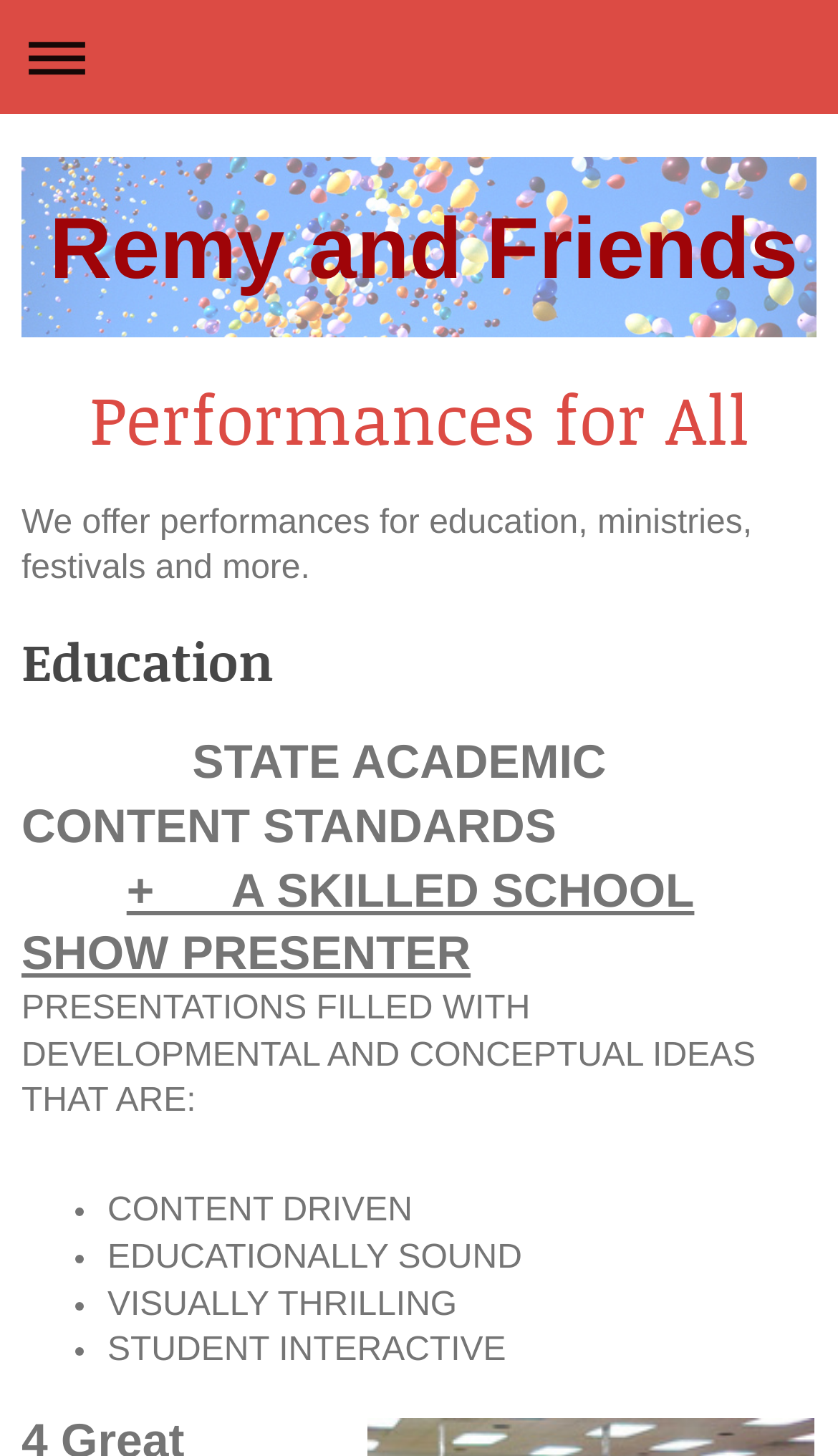What type of performances does Remy and Friends offer?
Please provide a single word or phrase as your answer based on the screenshot.

Education, ministries, festivals